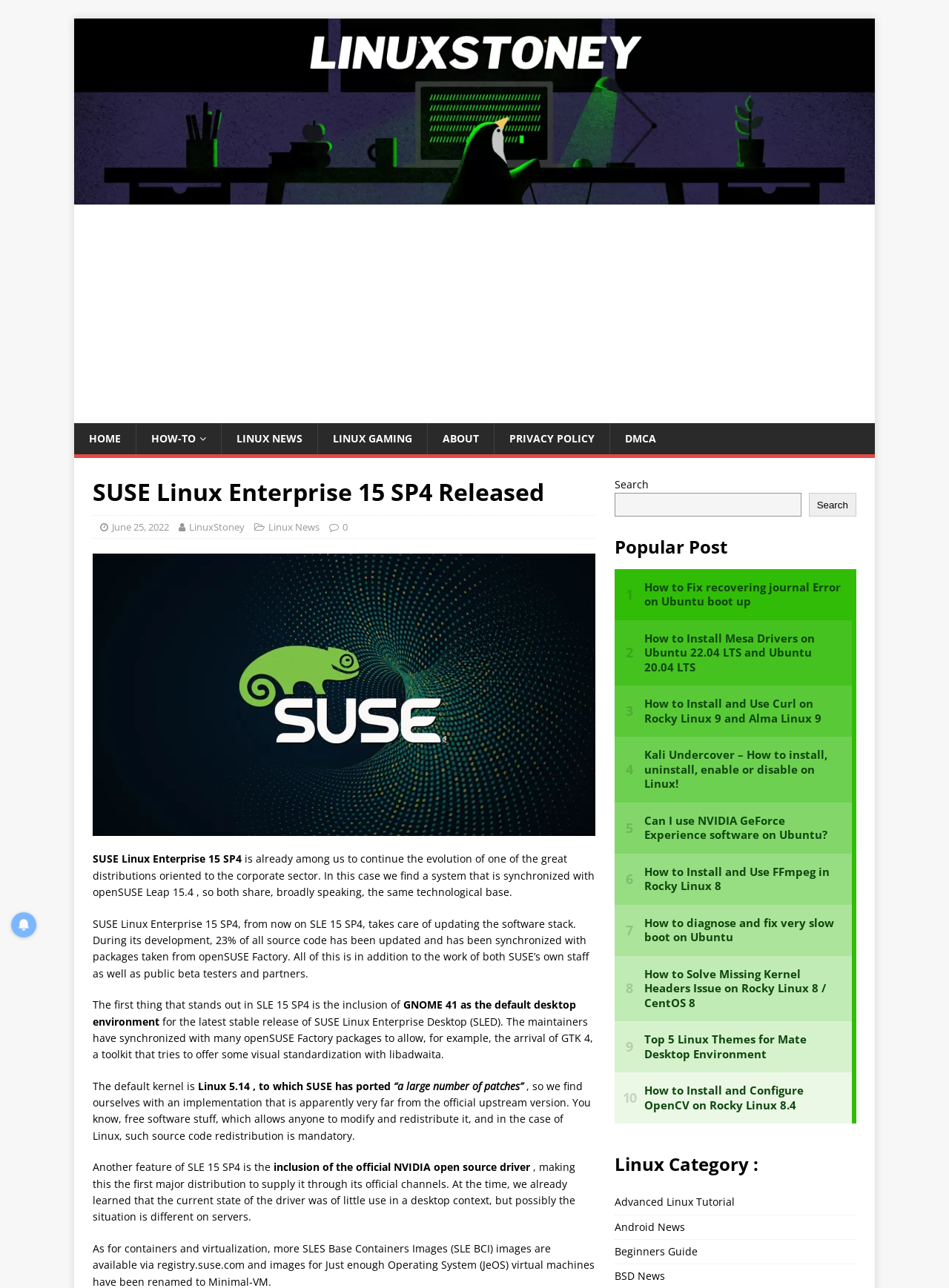Please locate the bounding box coordinates of the region I need to click to follow this instruction: "Read the SUSE Linux Enterprise 15 SP4 Released article".

[0.098, 0.37, 0.627, 0.394]